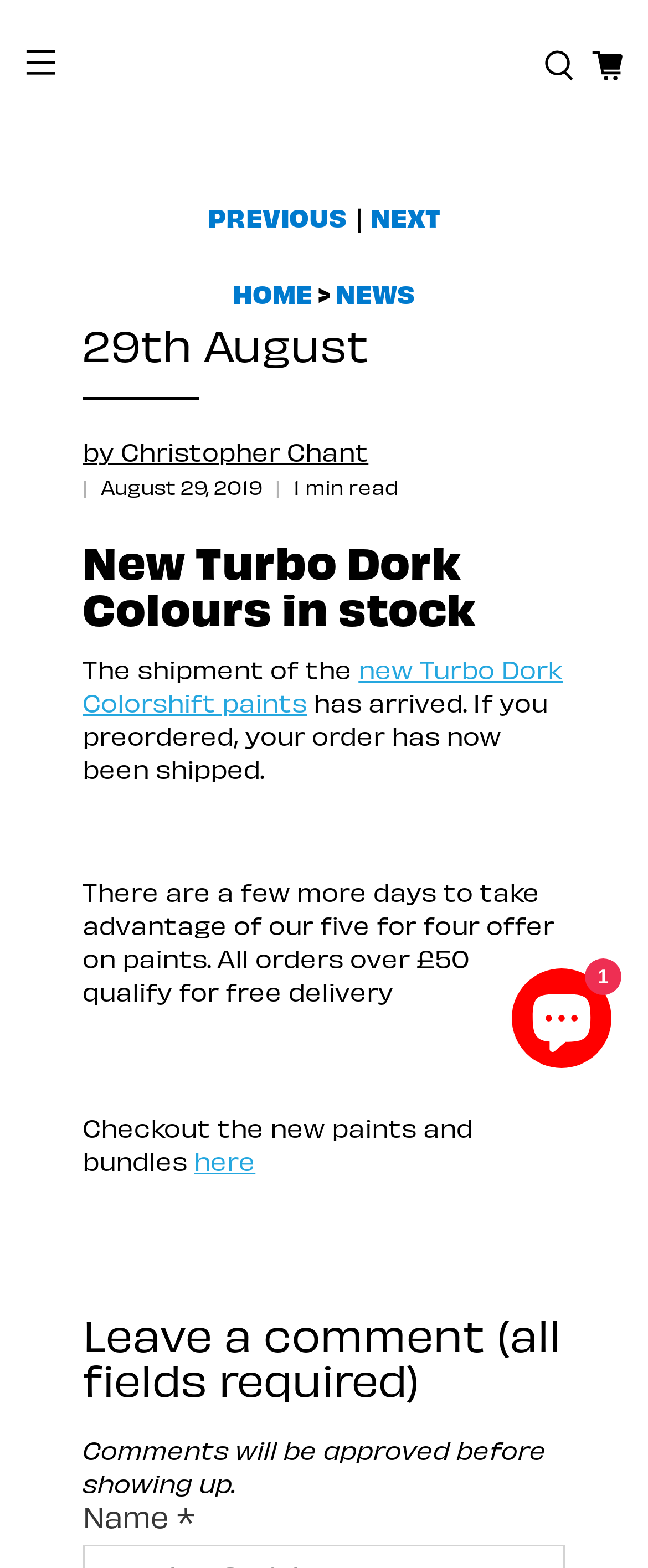What is the name of the author of the current article?
Based on the visual information, provide a detailed and comprehensive answer.

I found the answer by looking at the link element that says 'by Christopher Chant'. This link is located below the heading '29th August' and is part of the breadcrumb navigation.